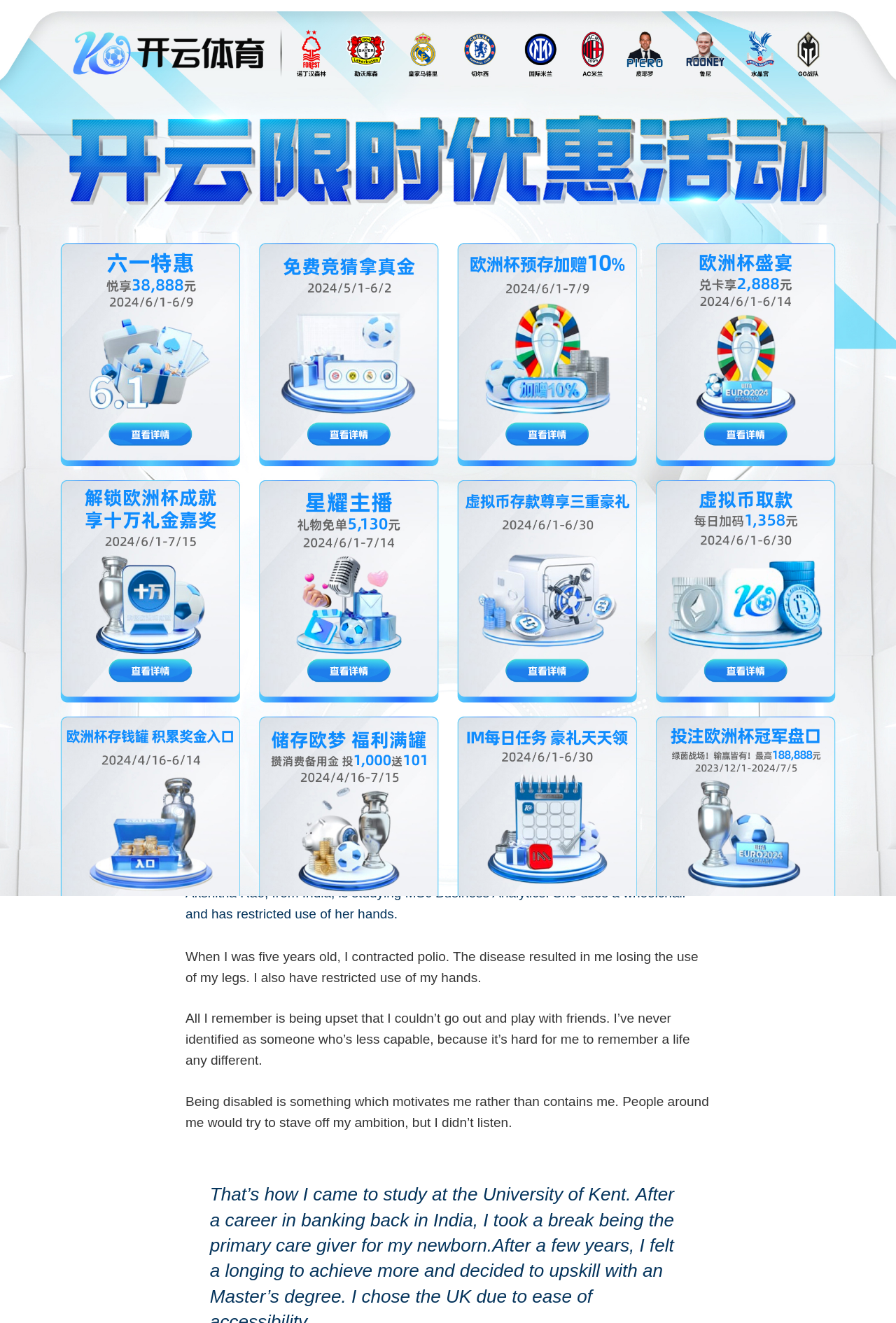What is the name of the blog that can be searched? Observe the screenshot and provide a one-word or short phrase answer.

This blog